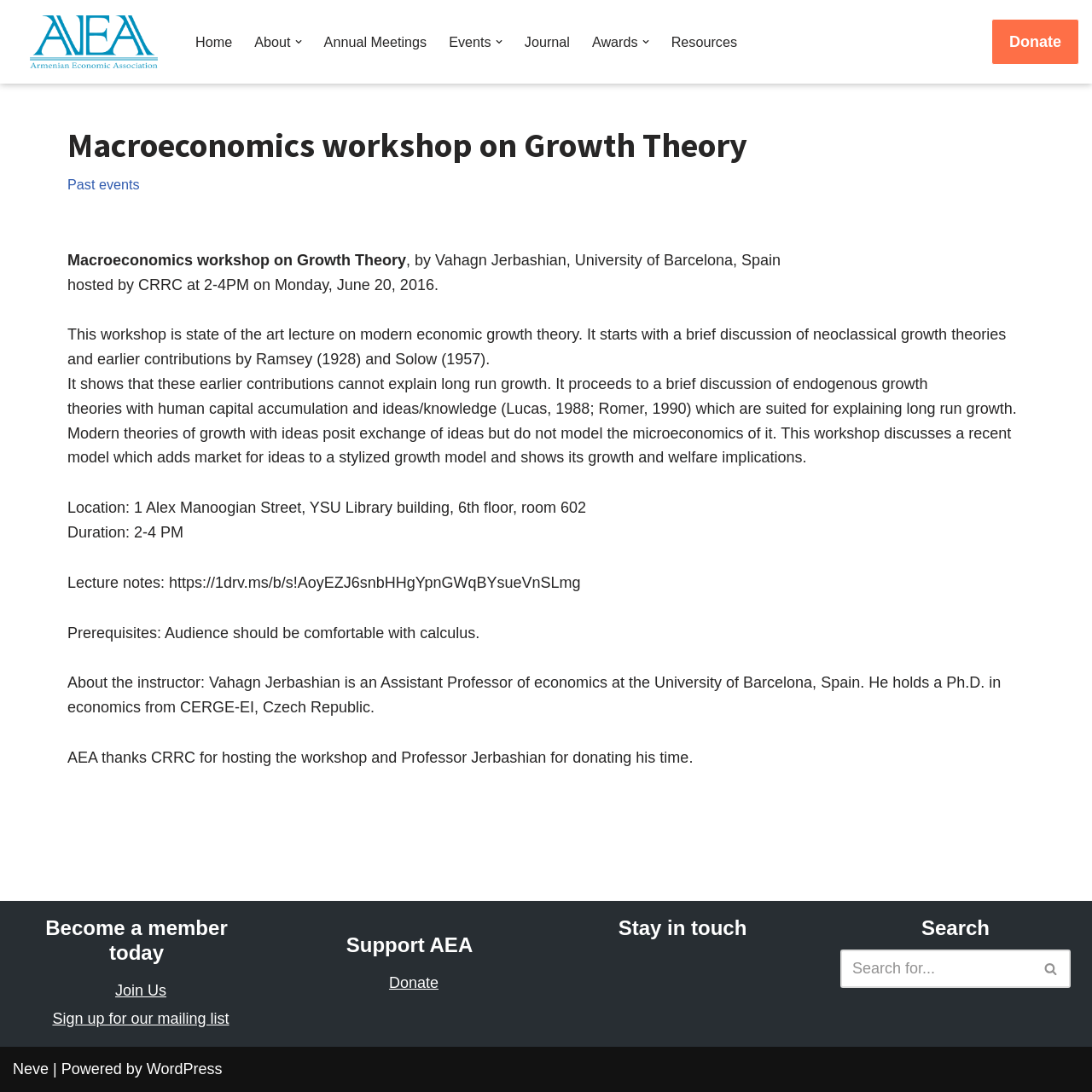Identify the bounding box coordinates of the area you need to click to perform the following instruction: "Click Join Us".

[0.098, 0.899, 0.152, 0.915]